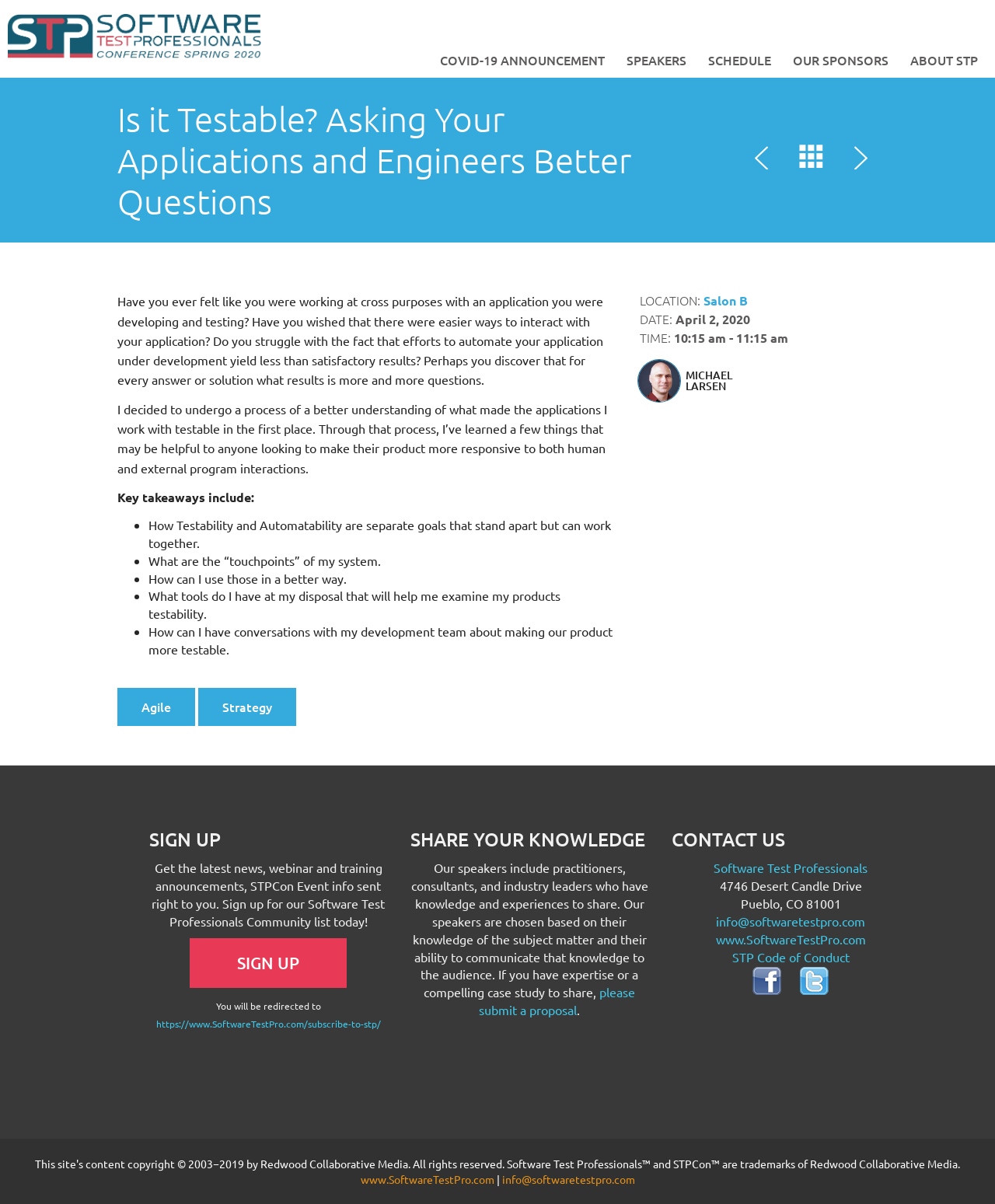Please give a succinct answer to the question in one word or phrase:
What is the topic of the presentation?

Testability